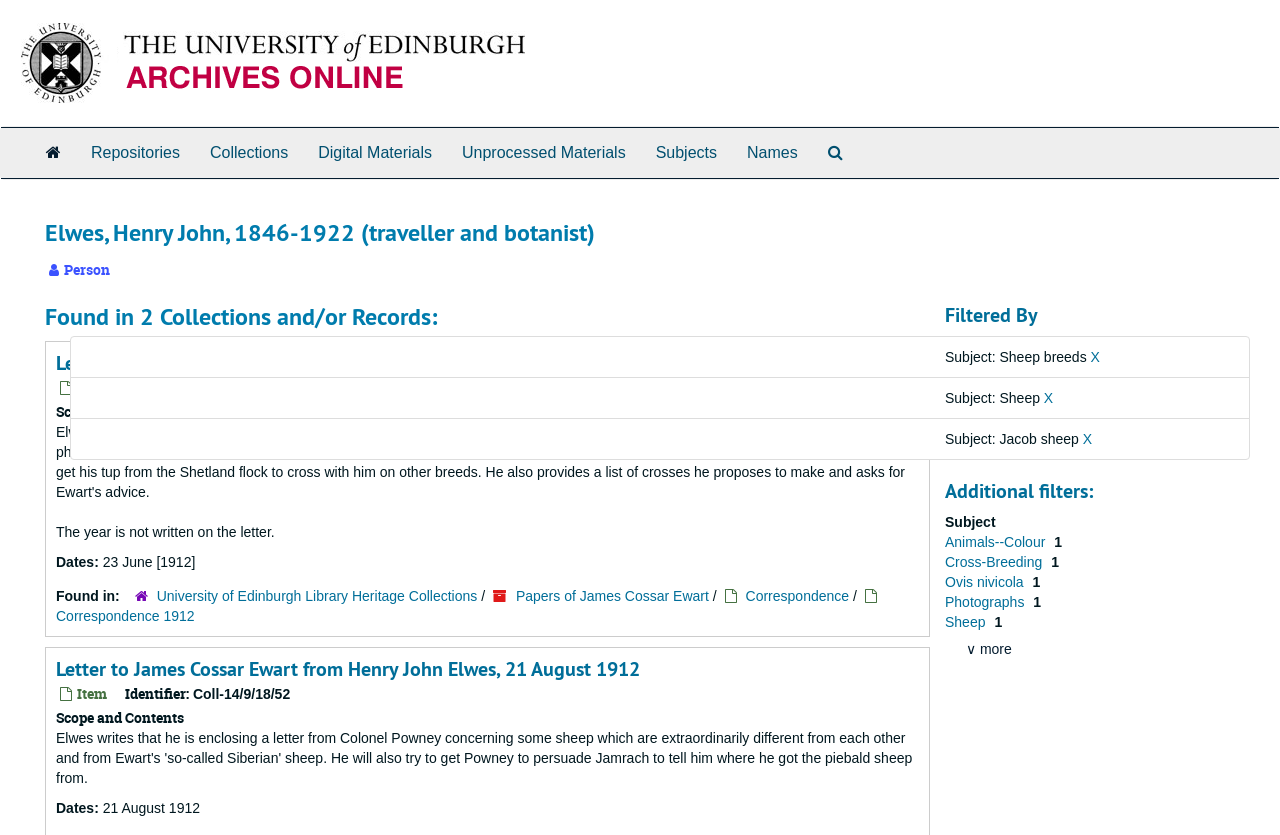Construct a comprehensive caption that outlines the webpage's structure and content.

This webpage is about Henry John Elwes, a traveller and botanist, and is part of the University of Edinburgh Archive and Manuscript Collections. At the top of the page, there is a navigation menu with links to repositories, collections, digital materials, unprocessed materials, subjects, and names. Below the navigation menu, there is a heading with Elwes' name and a description of him as a person.

The main content of the page is divided into two sections, each describing a letter written by Elwes to James Cossar Ewart. The first section has a heading with the letter's date, June 23, 1912, and provides information about the letter, including its identifier, scope, and contents. The second section has a similar structure, but with a different letter dated August 21, 1912.

To the right of the main content, there is a section with filters, including a heading "Filtered By" and several links to subjects, such as sheep breeds and Jacob sheep. Below the filters, there is a section with additional filters, including a list of subjects, such as animals, cross-breeding, and photographs.

At the top-right corner of the page, there are links to the University of Edinburgh and Archives Space at Edinburgh, along with their corresponding images.